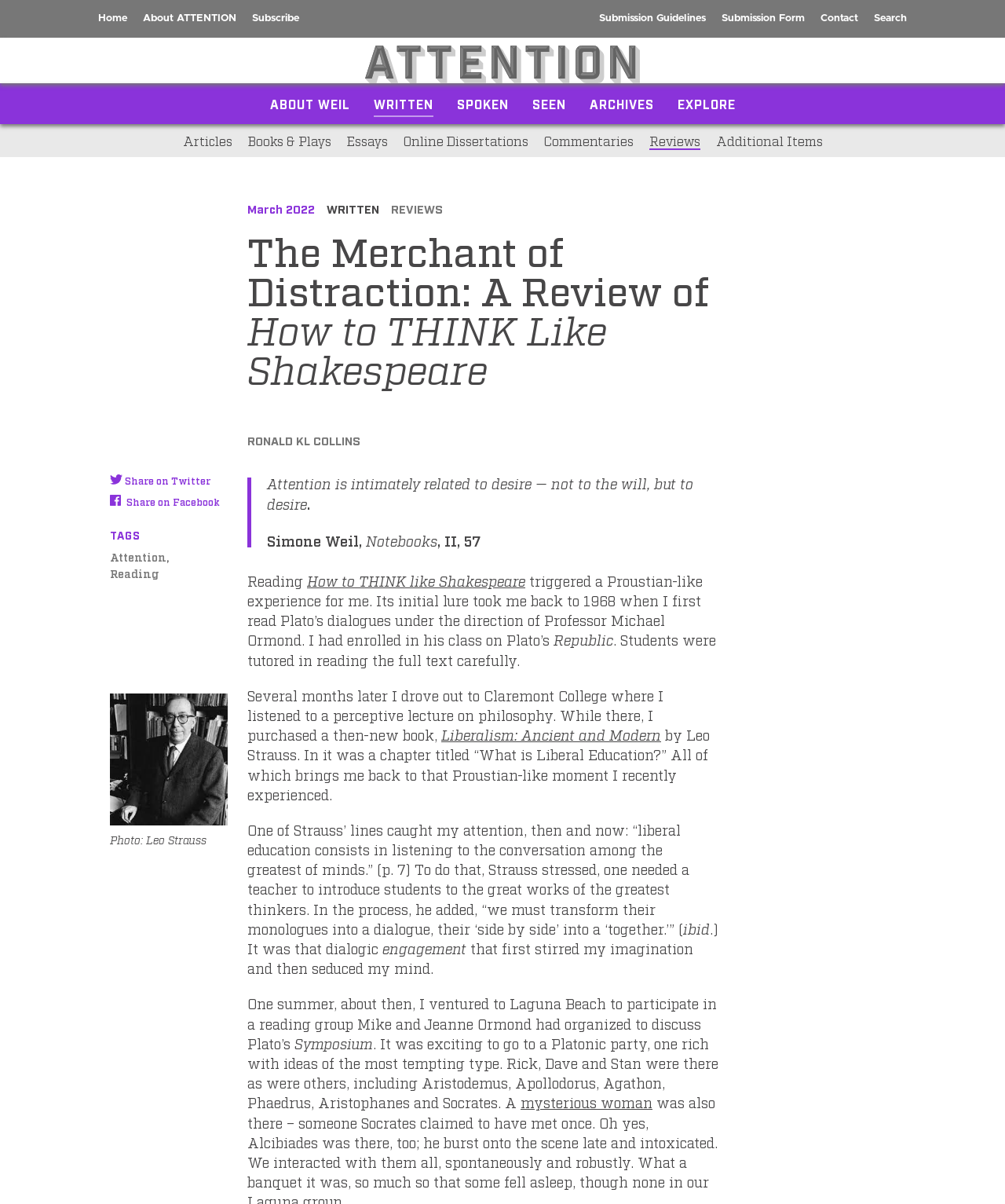Refer to the screenshot and answer the following question in detail:
What is the name of the Platonic dialogue mentioned in the article?

The Platonic dialogue can be found in the text, which mentions 'One summer, about then, I ventured to Laguna Beach to participate in a reading group Mike and Jeanne Ormond had organized to discuss Plato’s Symposium'.